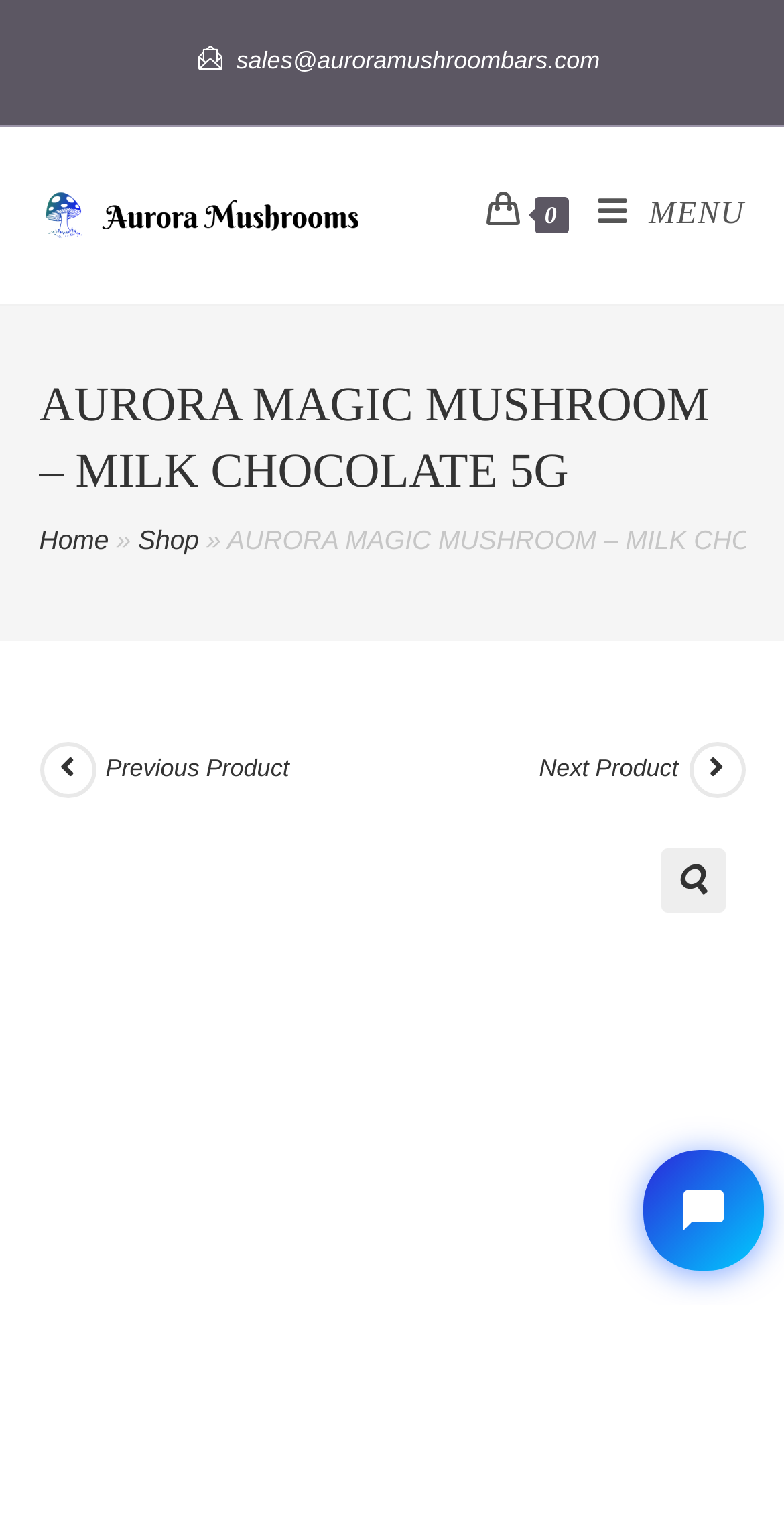Locate the bounding box coordinates of the clickable area to execute the instruction: "Read about 'SUCCESS STORIES'". Provide the coordinates as four float numbers between 0 and 1, represented as [left, top, right, bottom].

None